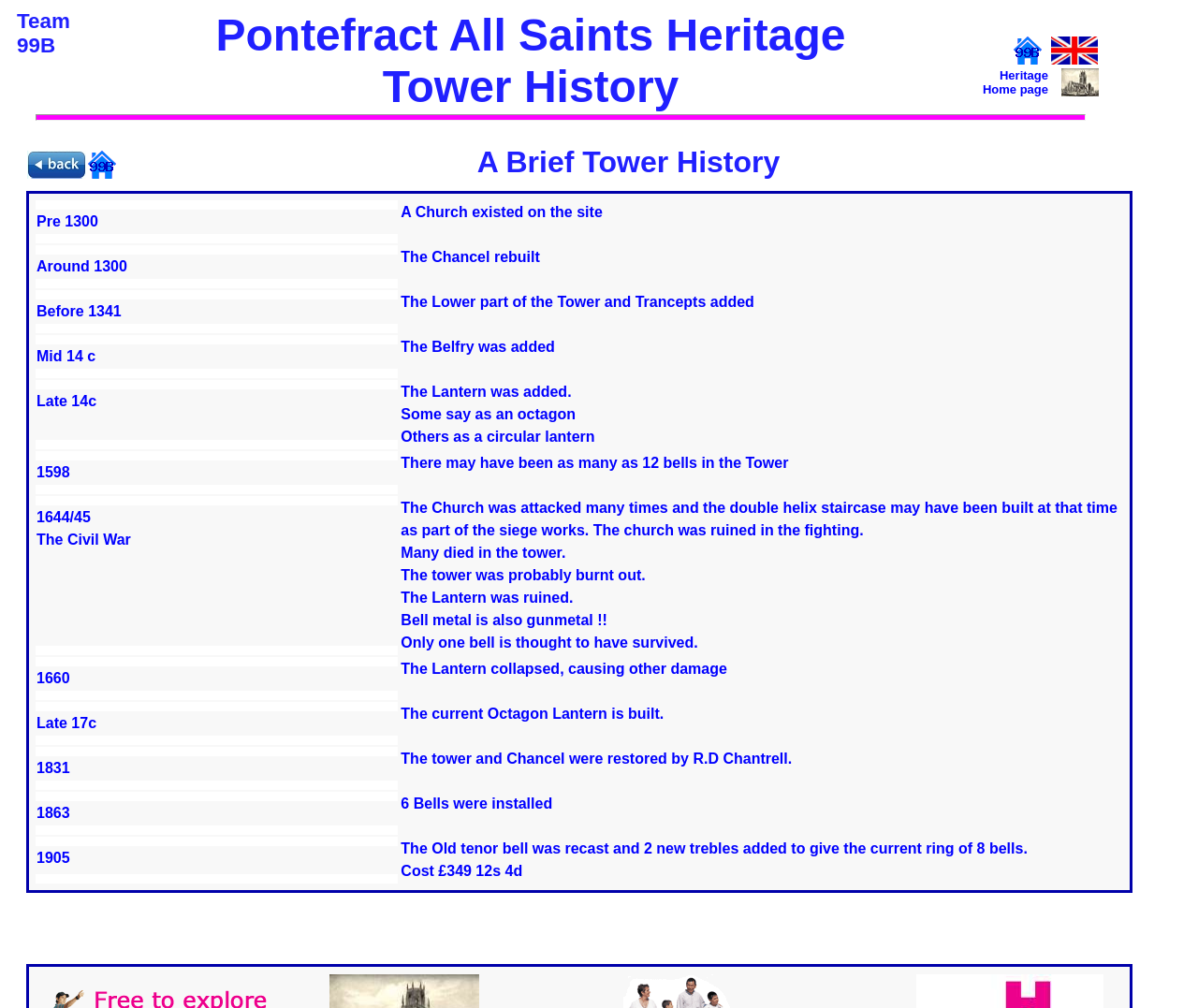Generate a thorough description of the webpage.

The webpage is about the Heritage Open Days at All Saint's Church Pontefract, specifically focusing on the Tower History. At the top, there is a table with three cells containing text: "Team 99B", "Pontefract All Saints Heritage Tower History", and "Home Union Jack 19Century All Saints Heritage Home page". The third cell also contains two links, "Home" and "19Century All Saints Heritage Home page", accompanied by images.

Below the table, there is a horizontal separator line. On the left side, there are two images, "Back" and "Home". On the right side, there is a heading "A Brief Tower History".

The main content of the webpage is a table with multiple rows, each containing two cells. The left cell of each row displays a date or time period, such as "Pre 1300", "Around 1300", or "1598". The right cell of each row provides a brief description of the tower's history during that time period, such as "A Church existed on the site", "The Chancel rebuilt", or "There may have been as many as 12 bells in the Tower". Some of the descriptions are longer and provide more detailed information about the tower's history.

The webpage also contains some static text at the bottom, but it appears to be a non-breaking space character.